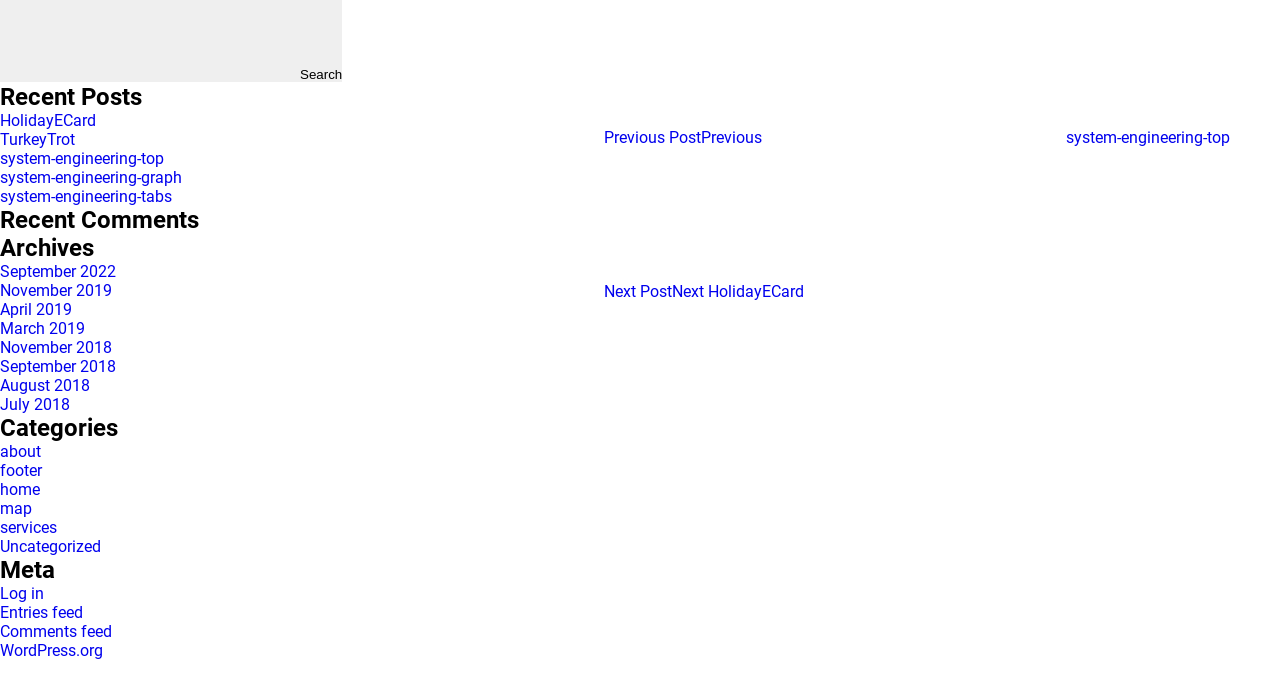Locate the bounding box coordinates of the clickable part needed for the task: "View system engineering tabs".

[0.0, 0.272, 0.134, 0.3]